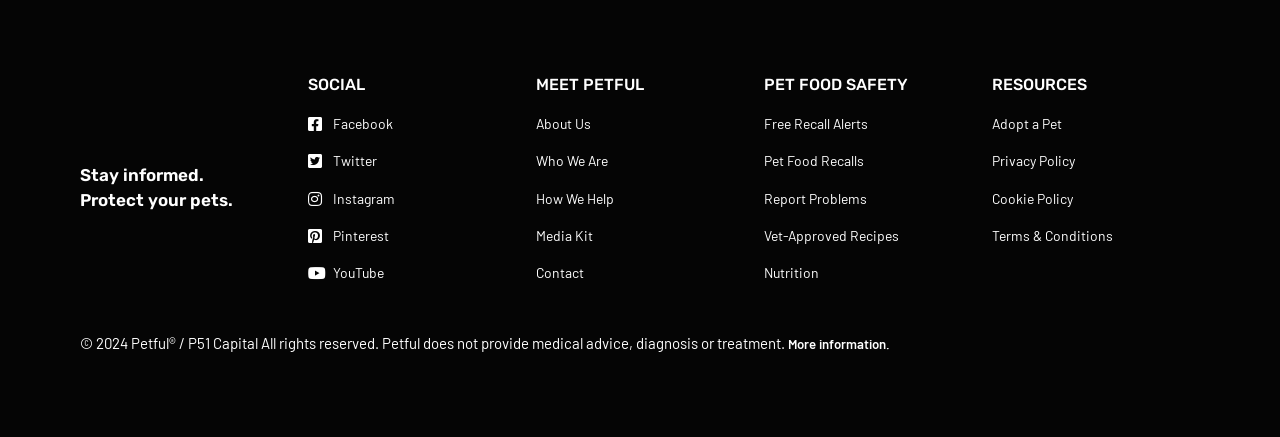What is the name of the logo on the top left?
Use the information from the image to give a detailed answer to the question.

The logo on the top left is identified as 'Petful logo negative' based on the OCR text, which suggests that it is the logo of Petful.